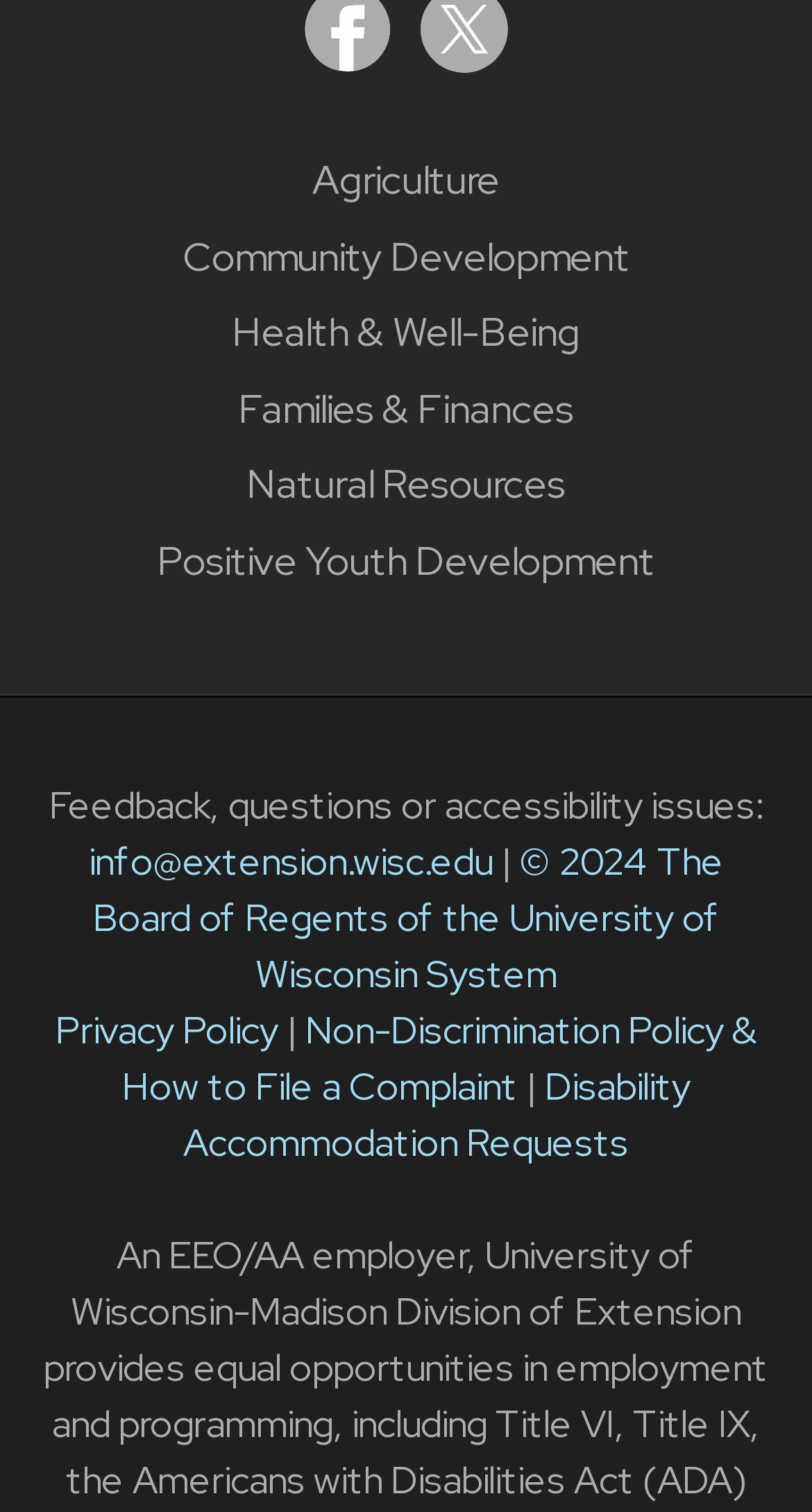What is the year of copyright?
Using the image, give a concise answer in the form of a single word or short phrase.

2024